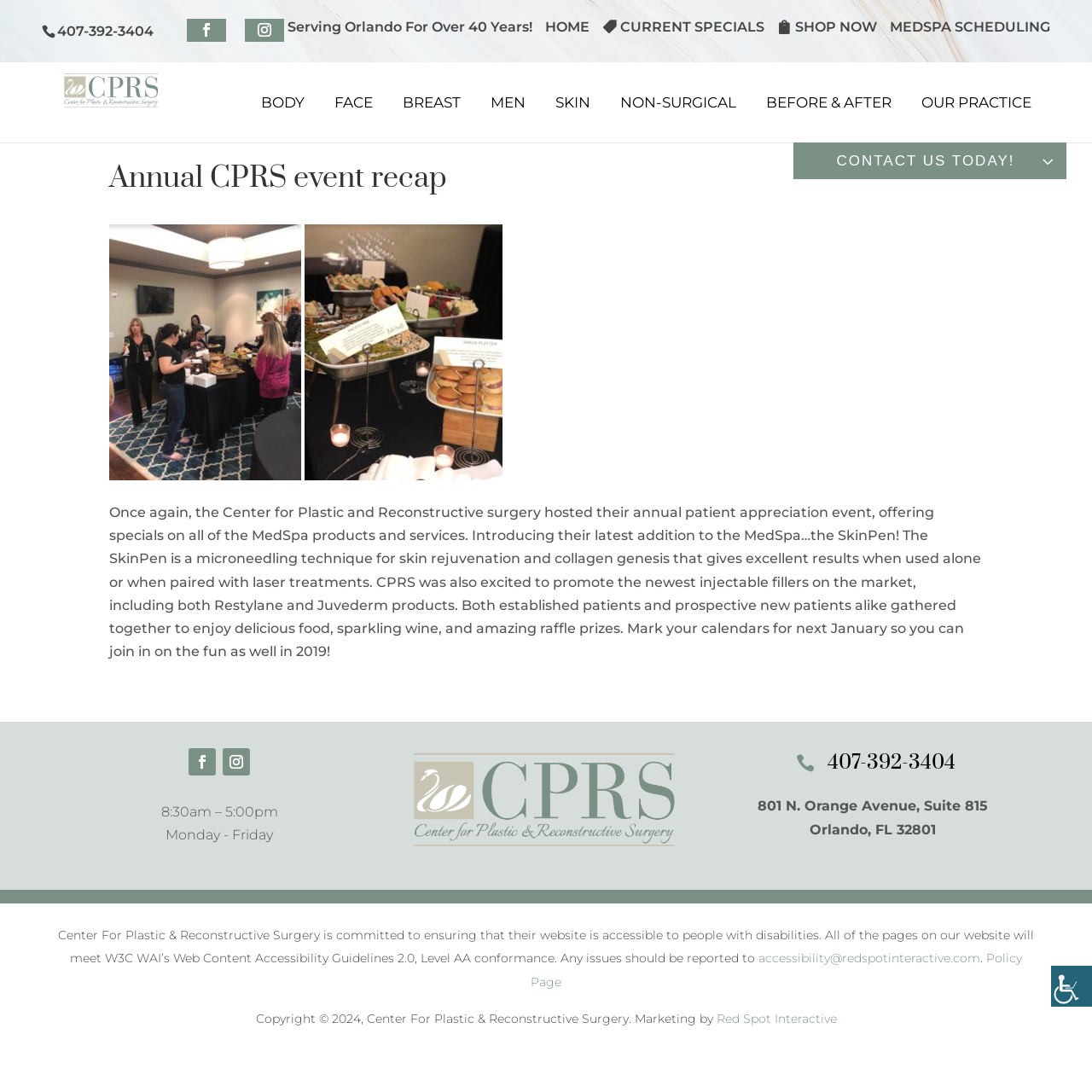Using the element description: "parent_node: Close aria-label="Accessibility Helper sidebar"", determine the bounding box coordinates for the specified UI element. The coordinates should be four float numbers between 0 and 1, [left, top, right, bottom].

[0.962, 0.884, 1.0, 0.922]